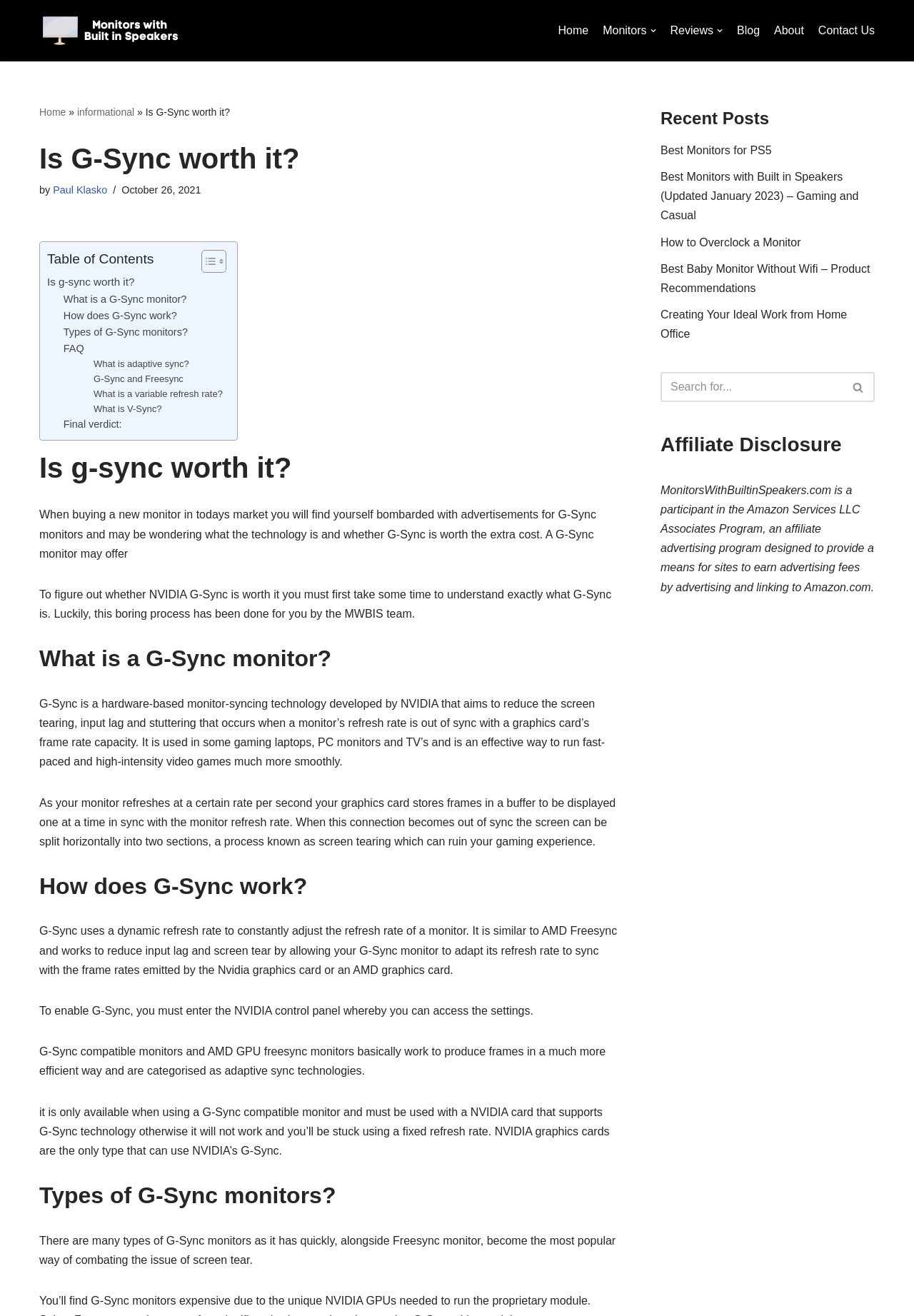What is the purpose of the 'Table of Contents' section?
Answer the question with a detailed and thorough explanation.

The 'Table of Contents' section provides links to different sections of the webpage, allowing users to quickly navigate to specific topics related to G-Sync, such as 'What is a G-Sync monitor?' or 'How does G-Sync work?'.